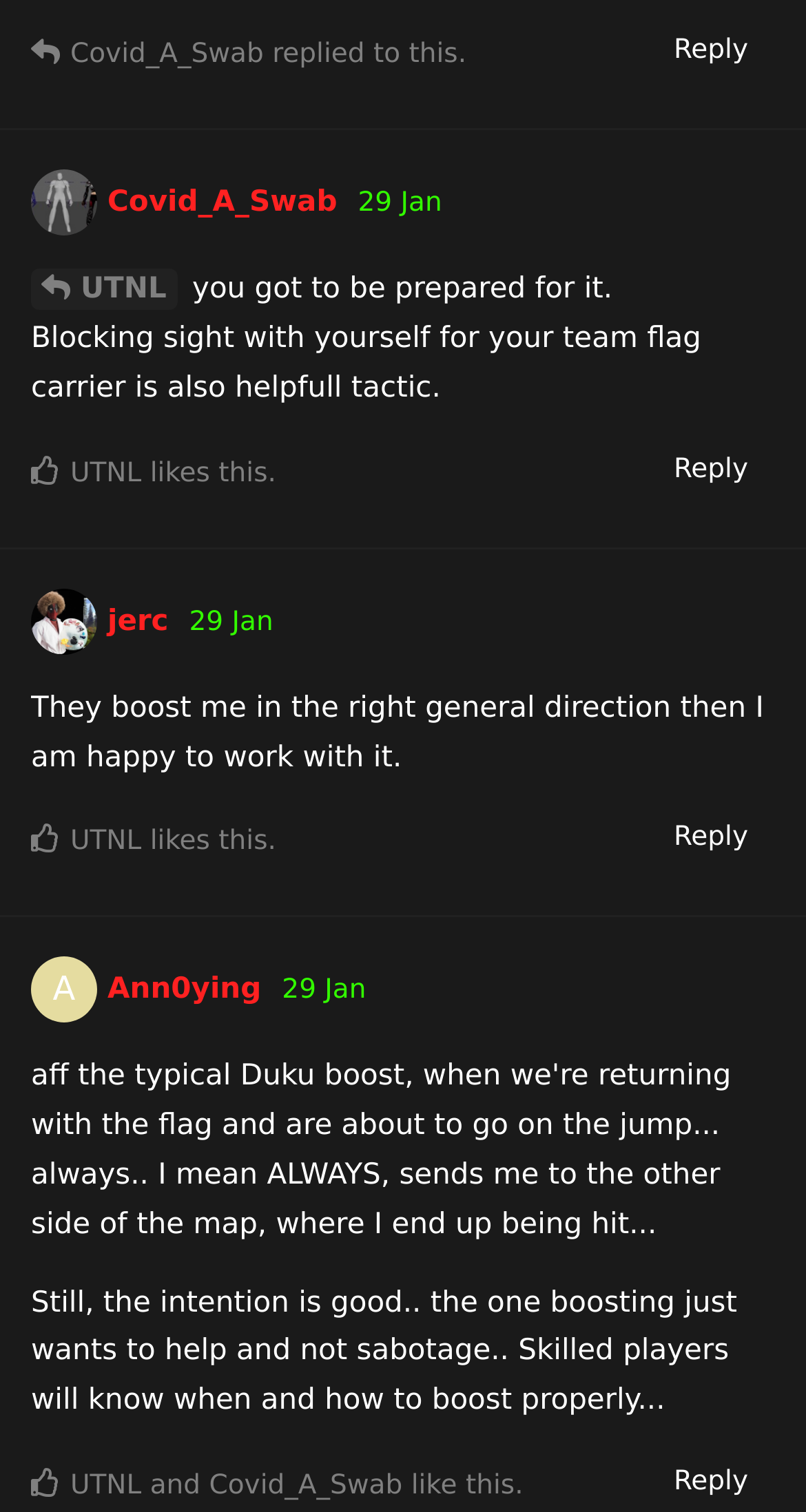From the given element description: "29 Jan", find the bounding box for the UI element. Provide the coordinates as four float numbers between 0 and 1, in the order [left, top, right, bottom].

[0.444, 0.125, 0.548, 0.145]